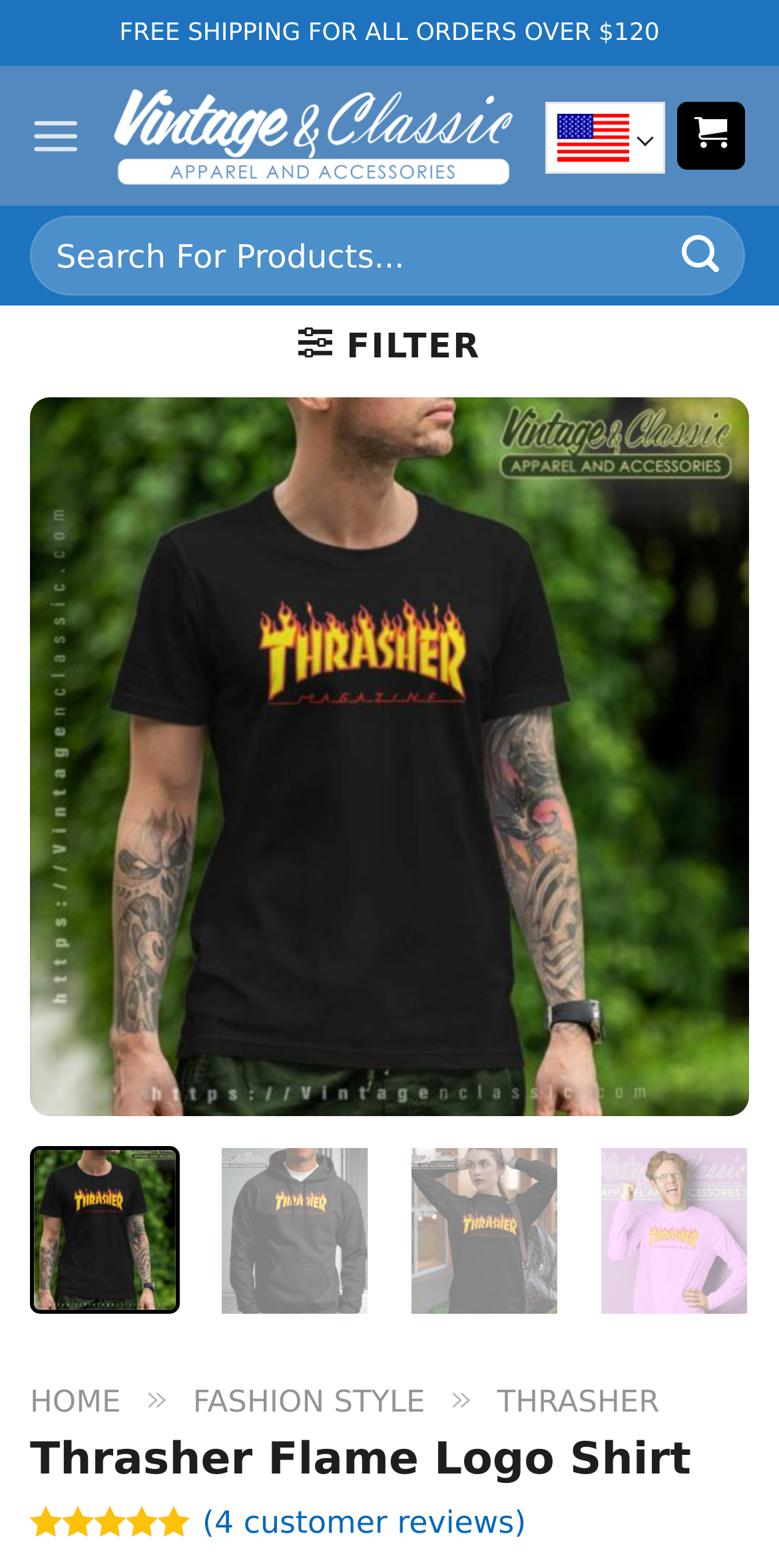Please identify the bounding box coordinates of the element that needs to be clicked to execute the following command: "View product details of Thrasher Flame Logo Shirt". Provide the bounding box using four float numbers between 0 and 1, formatted as [left, top, right, bottom].

[0.038, 0.469, 0.962, 0.494]